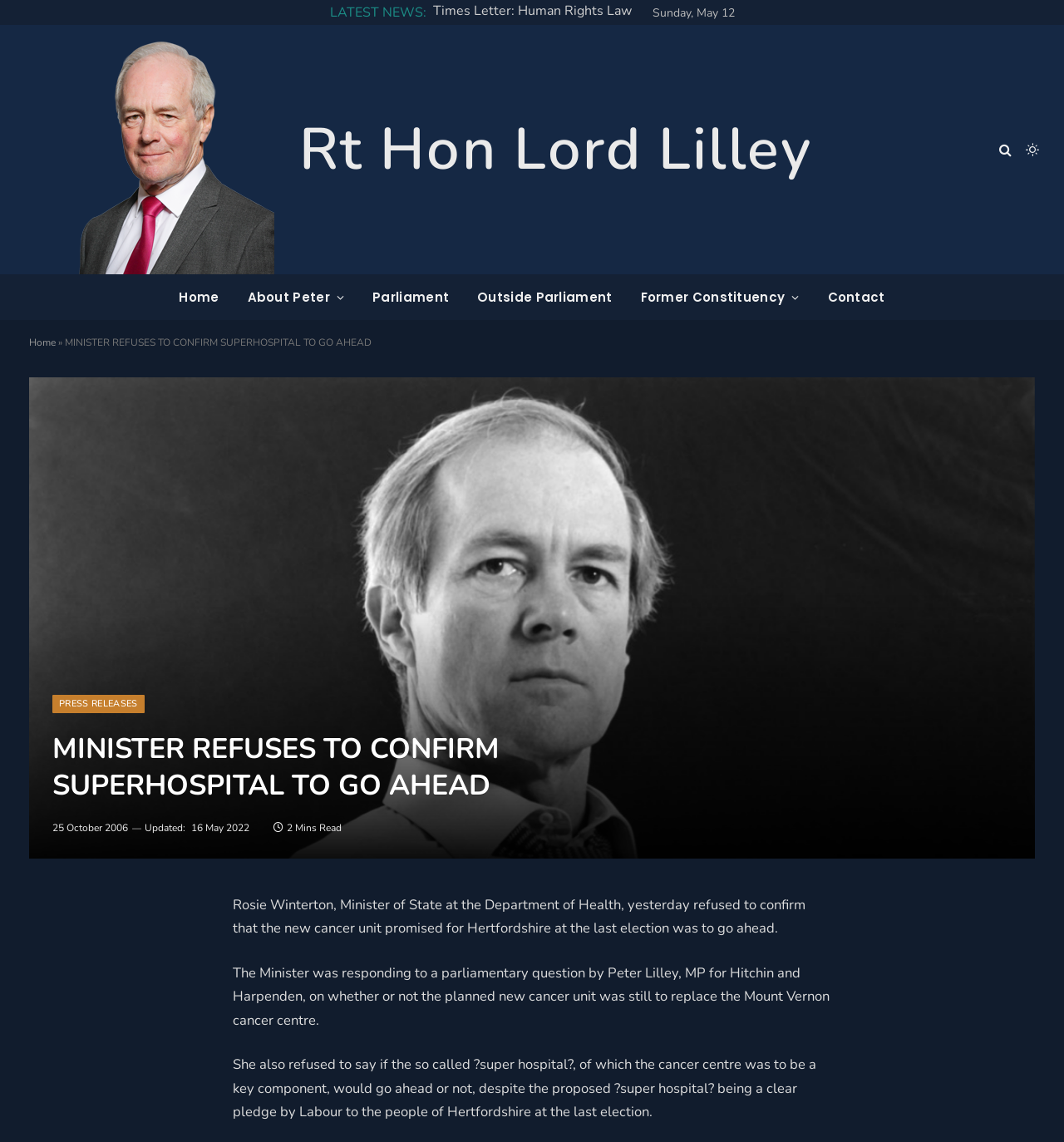What is the main heading of this webpage? Please extract and provide it.

MINISTER REFUSES TO CONFIRM SUPERHOSPITAL TO GO AHEAD